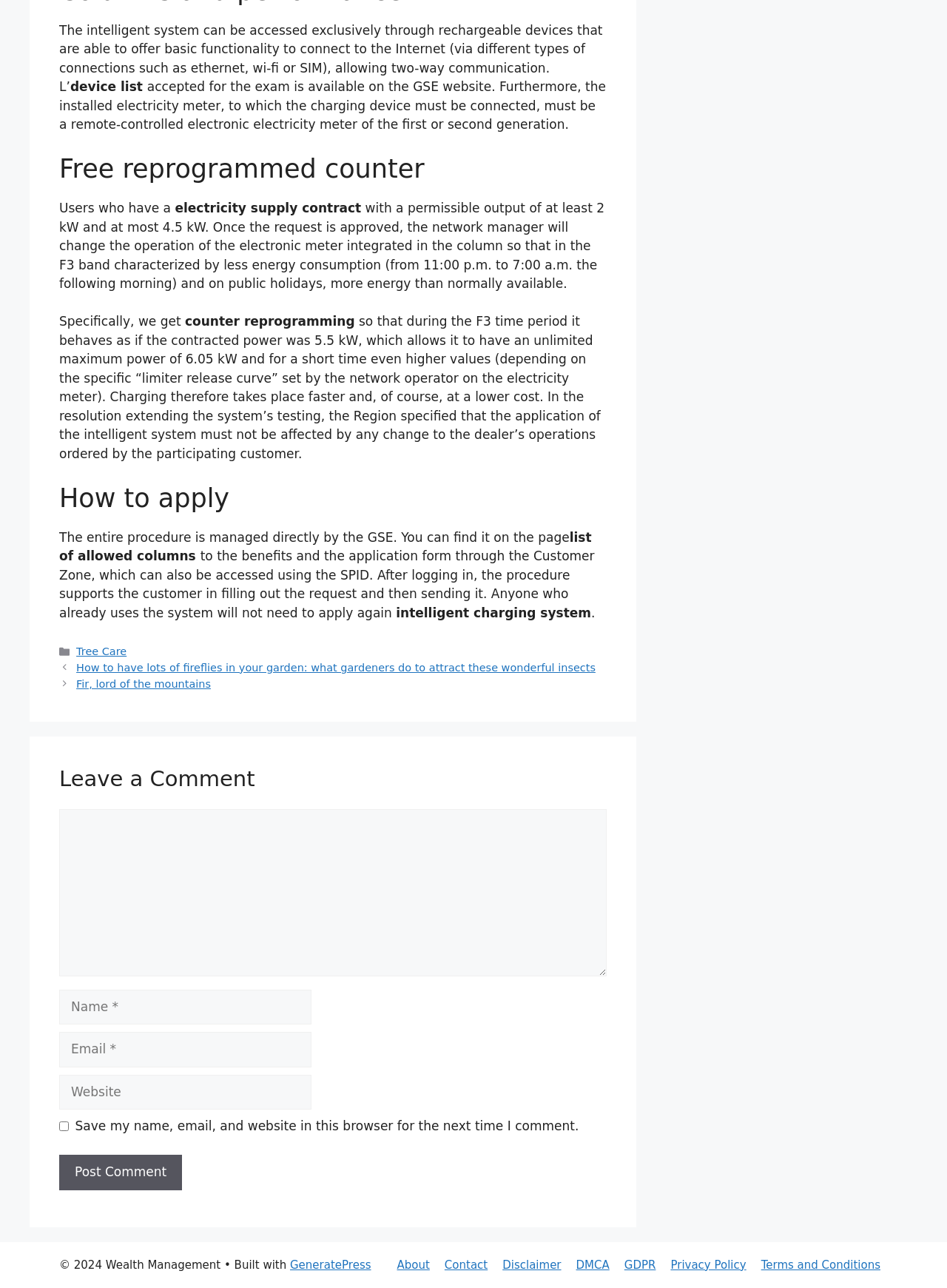Please identify the bounding box coordinates of the clickable element to fulfill the following instruction: "Click the 'About' link". The coordinates should be four float numbers between 0 and 1, i.e., [left, top, right, bottom].

[0.419, 0.977, 0.454, 0.987]